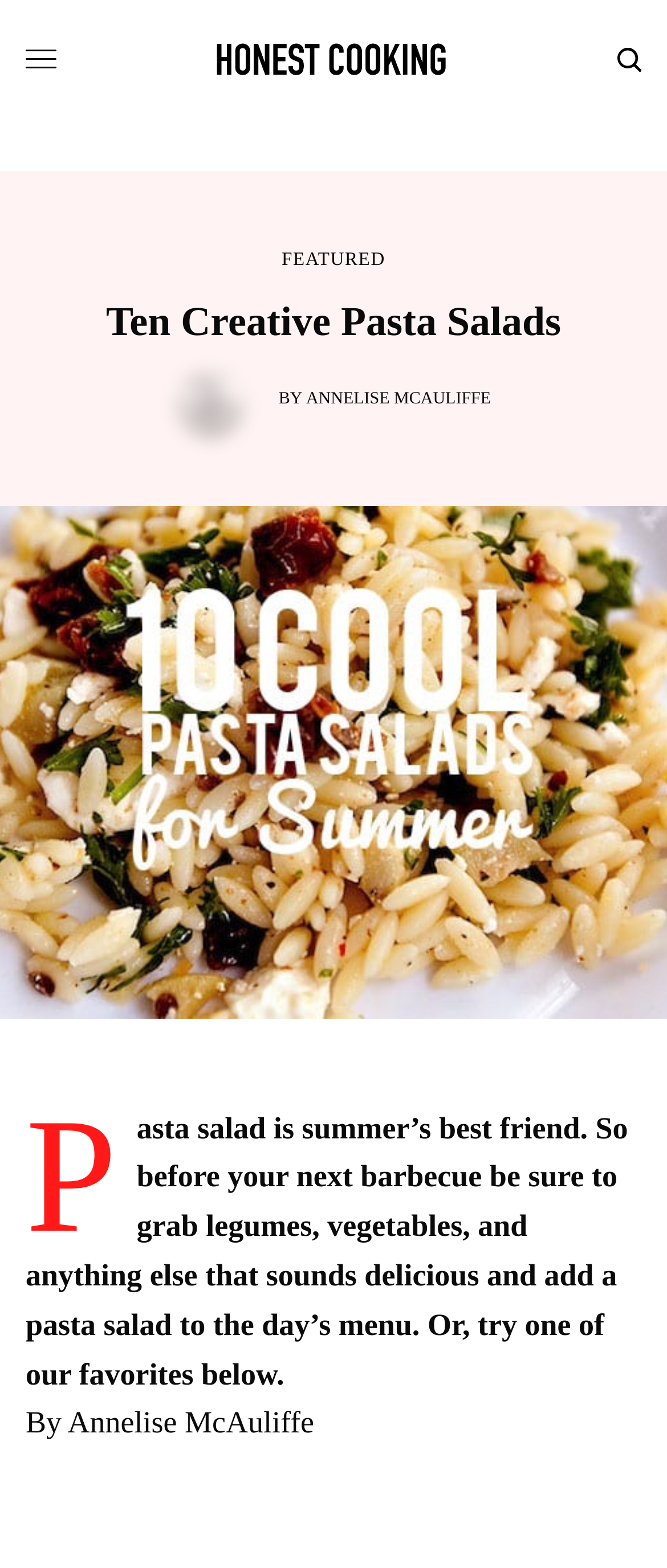Ascertain the bounding box coordinates for the UI element detailed here: "2 Comments". The coordinates should be provided as [left, top, right, bottom] with each value being a float between 0 and 1.

None